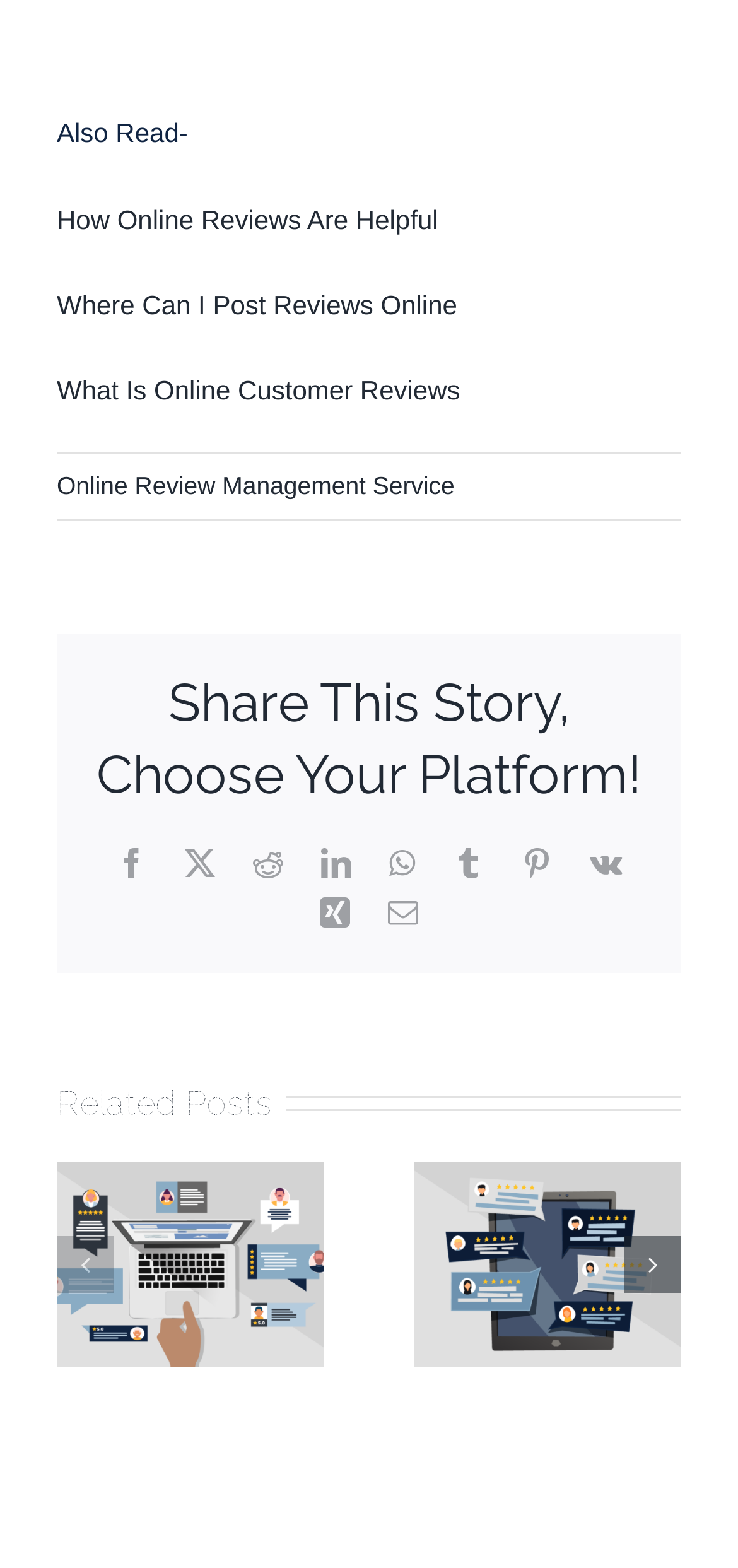Identify the bounding box coordinates of the area you need to click to perform the following instruction: "Read the 'Online Review Management Service' article".

[0.077, 0.301, 0.616, 0.319]